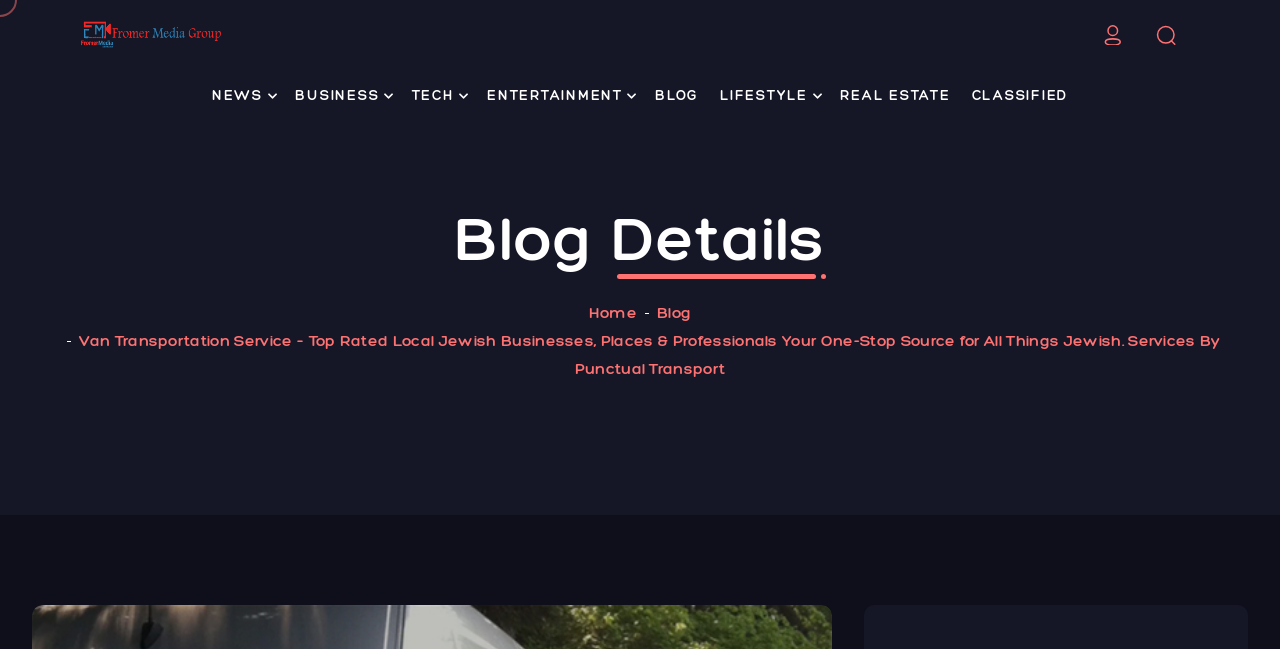Identify the bounding box coordinates of the region that should be clicked to execute the following instruction: "Go to Home".

[0.46, 0.467, 0.498, 0.496]